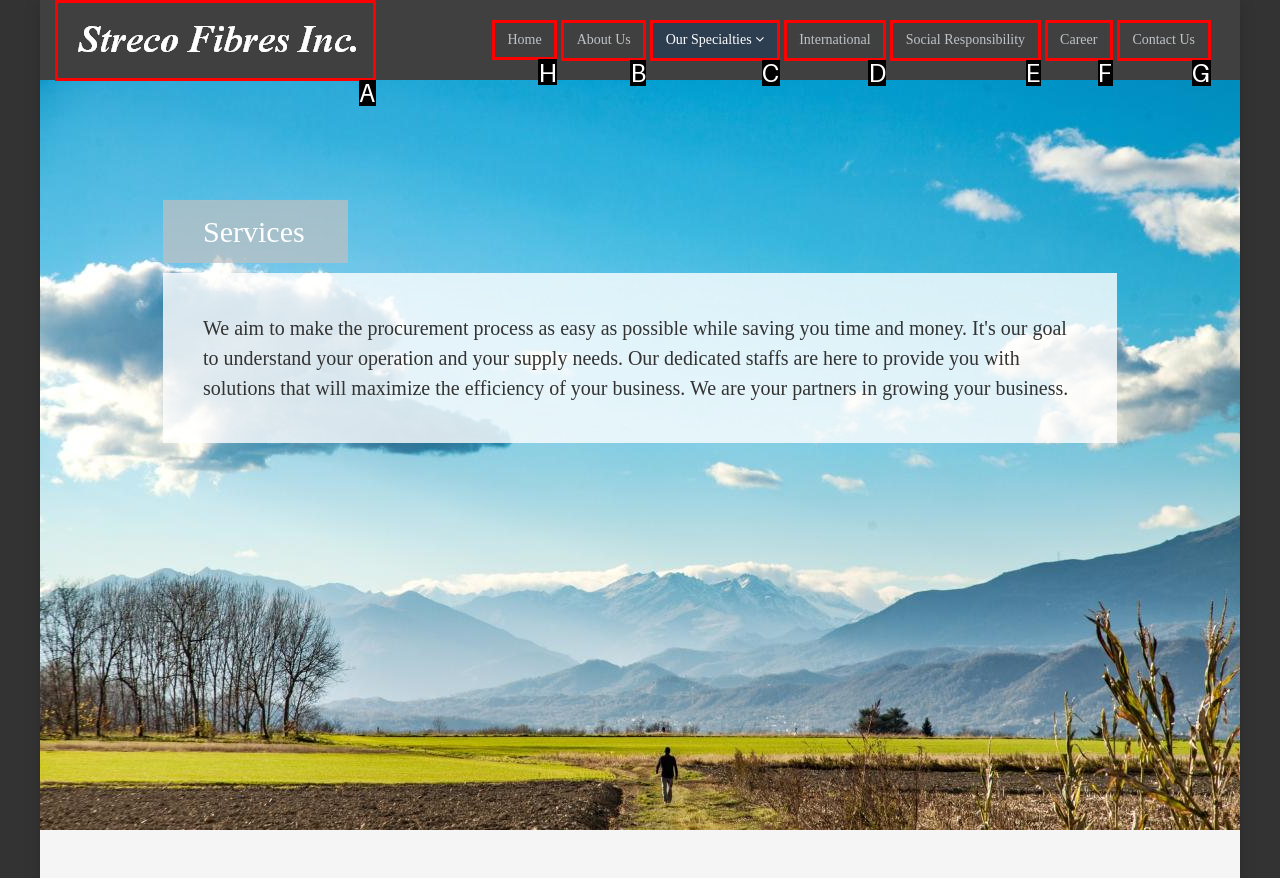Determine the appropriate lettered choice for the task: go to home page. Reply with the correct letter.

H